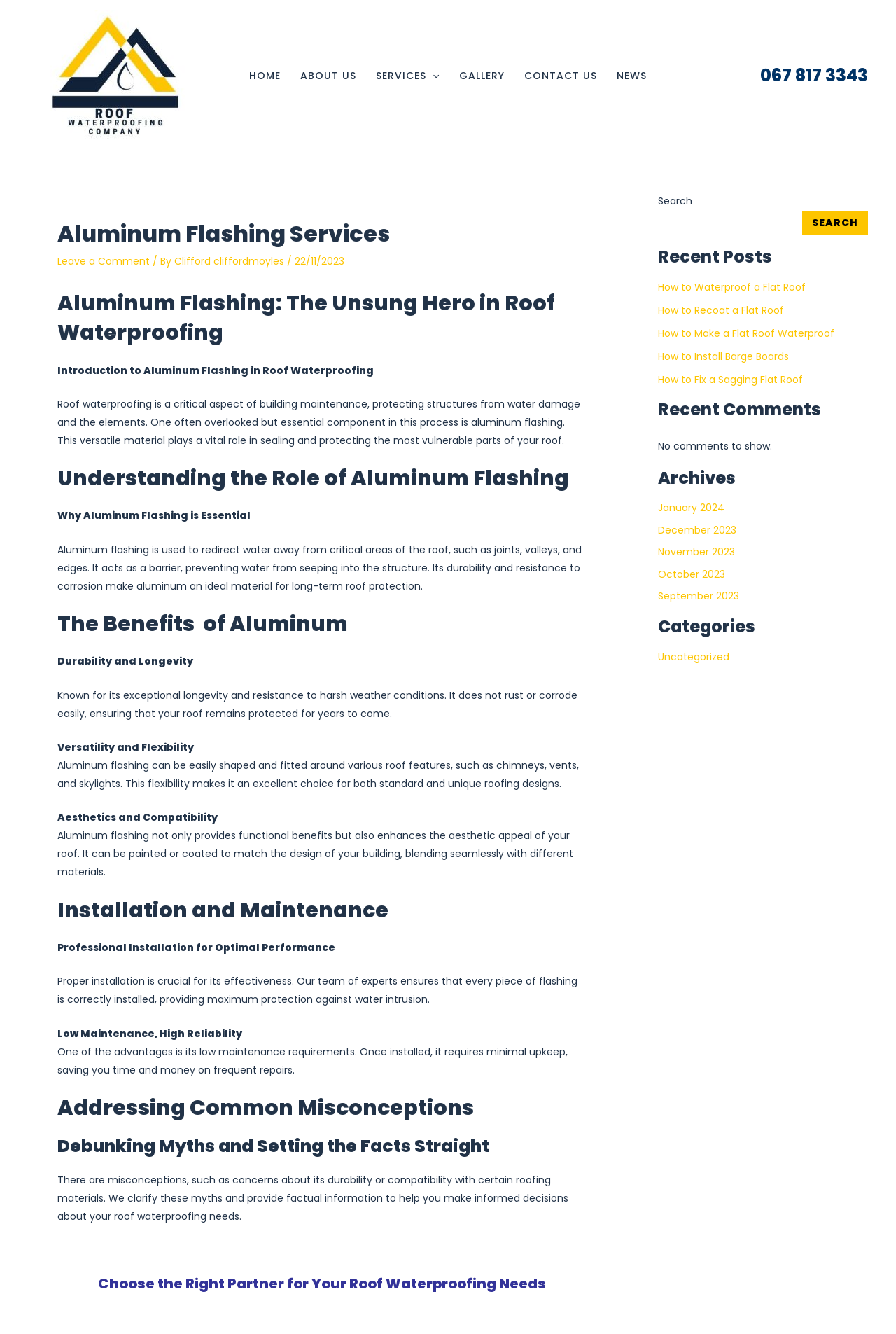What is the benefit of aluminum flashing in terms of durability?
Please respond to the question with a detailed and informative answer.

The webpage states that aluminum flashing is known for its exceptional longevity and resistance to harsh weather conditions, ensuring that the roof remains protected for years to come.